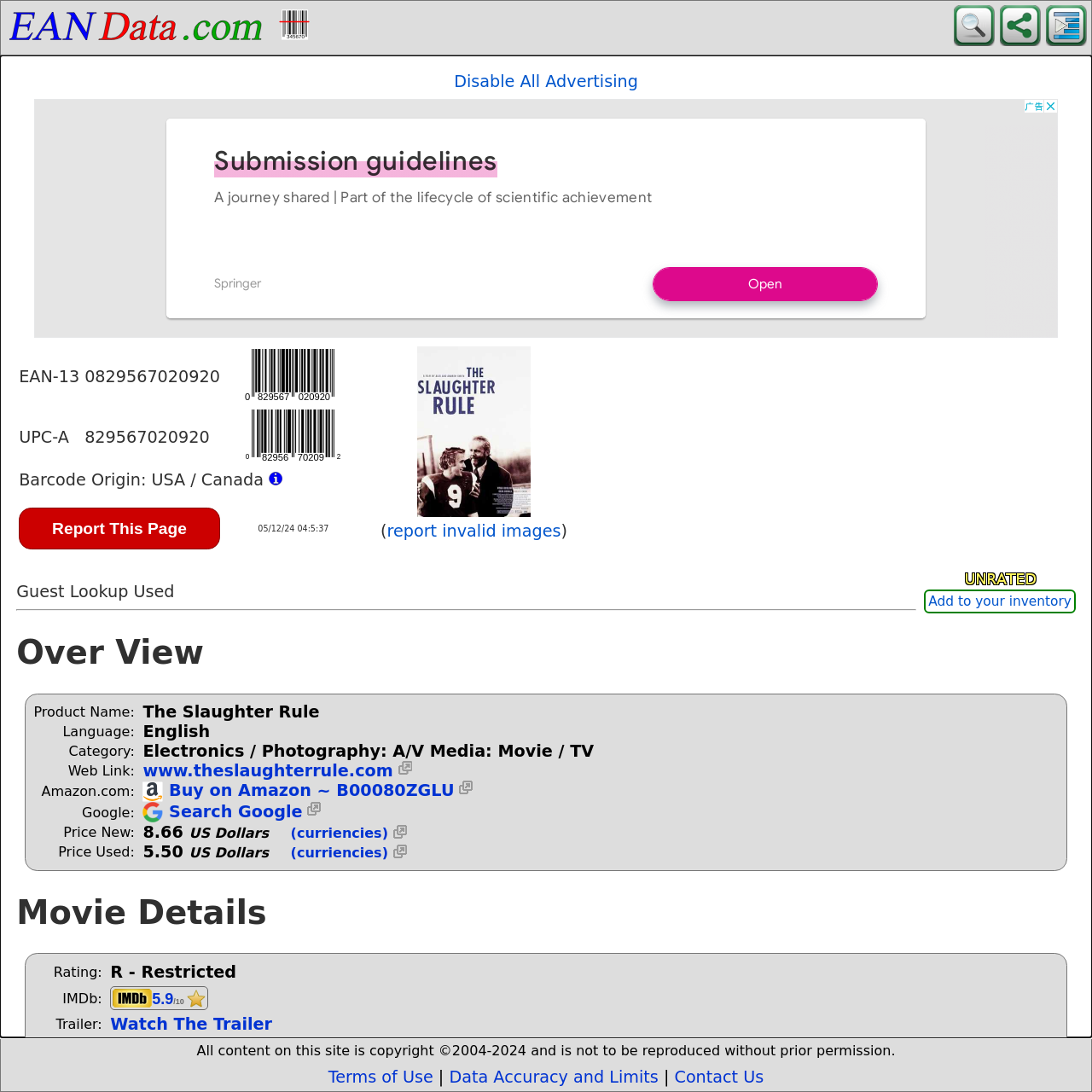Predict the bounding box coordinates of the area that should be clicked to accomplish the following instruction: "Disable all advertising". The bounding box coordinates should consist of four float numbers between 0 and 1, i.e., [left, top, right, bottom].

[0.416, 0.065, 0.584, 0.083]